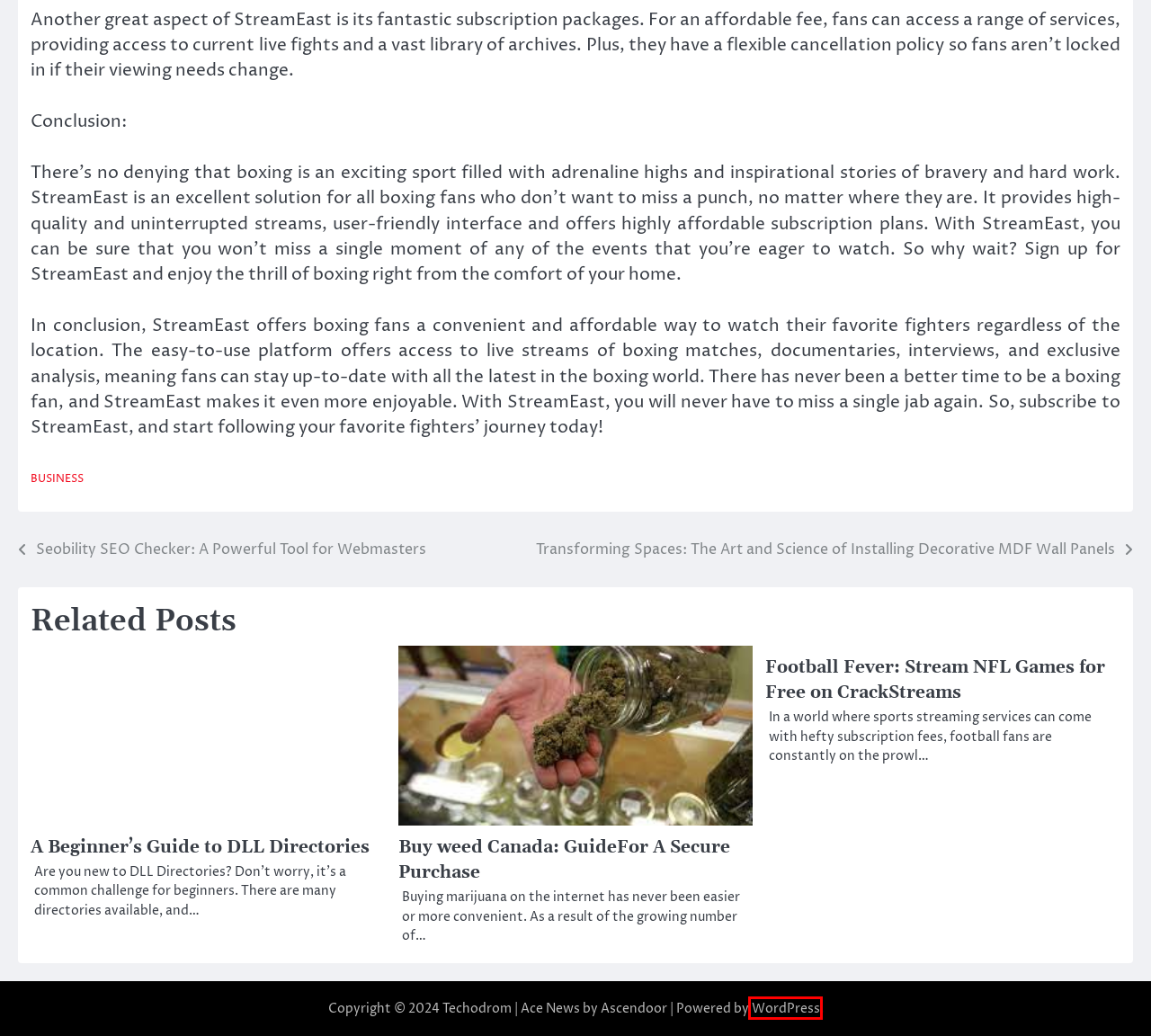Provided is a screenshot of a webpage with a red bounding box around an element. Select the most accurate webpage description for the page that appears after clicking the highlighted element. Here are the candidates:
A. Football Fever: Stream NFL Games for Free on CrackStreams - Techodrom
B. Blog Tool, Publishing Platform, and CMS – WordPress.org
C. Transforming Spaces: The Art and Science of Installing Decorative MDF Wall Panels - Techodrom
D. Seobility SEO Checker: A Powerful Tool for Webmasters - Techodrom
E. Ascendoor » Themes, Plugins, Support, Customizations
F. home - Techodrom
G. A Beginner's Guide to DLL Directories - Techodrom
H. Buy weed Canada: GuideFor A Secure Purchase - Techodrom

B